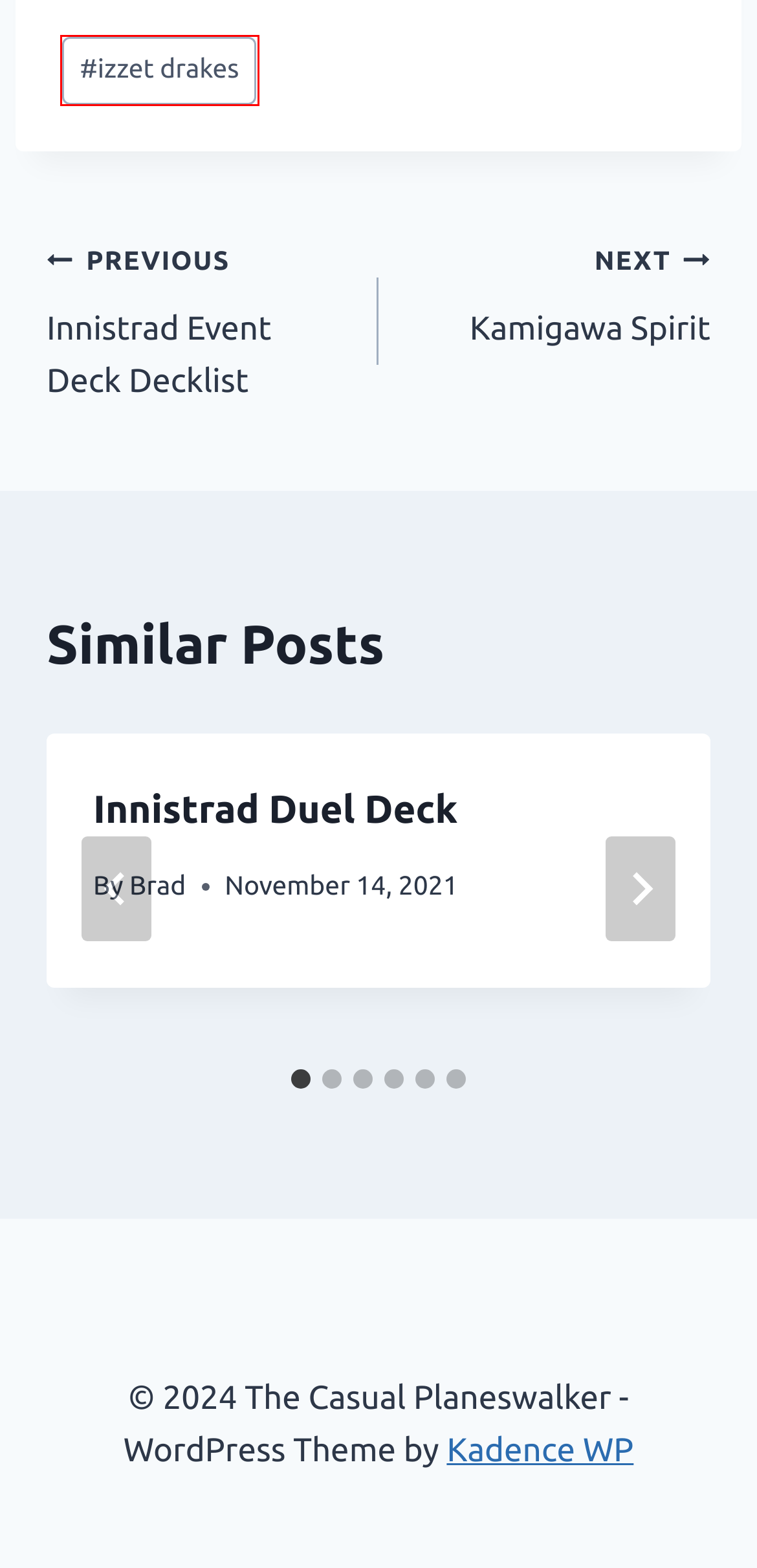Observe the webpage screenshot and focus on the red bounding box surrounding a UI element. Choose the most appropriate webpage description that corresponds to the new webpage after clicking the element in the bounding box. Here are the candidates:
A. Innistrad Duel Deck - The Casual Planeswalker
B. izzet drakes Archives - The Casual Planeswalker
C. Shadows Over Innistrad Best Decks - The Casual Planeswalker
D. Name Generator Innistrad - The Casual Planeswalker
E. Shadows Over Innistrad Inspiration - The Casual Planeswalker
F. Kamigawa Spirit - The Casual Planeswalker
G. Innistrad Event Deck Decklist - The Casual Planeswalker
H. Shadows Over Innistrad Devil Tremors - The Casual Planeswalker

B